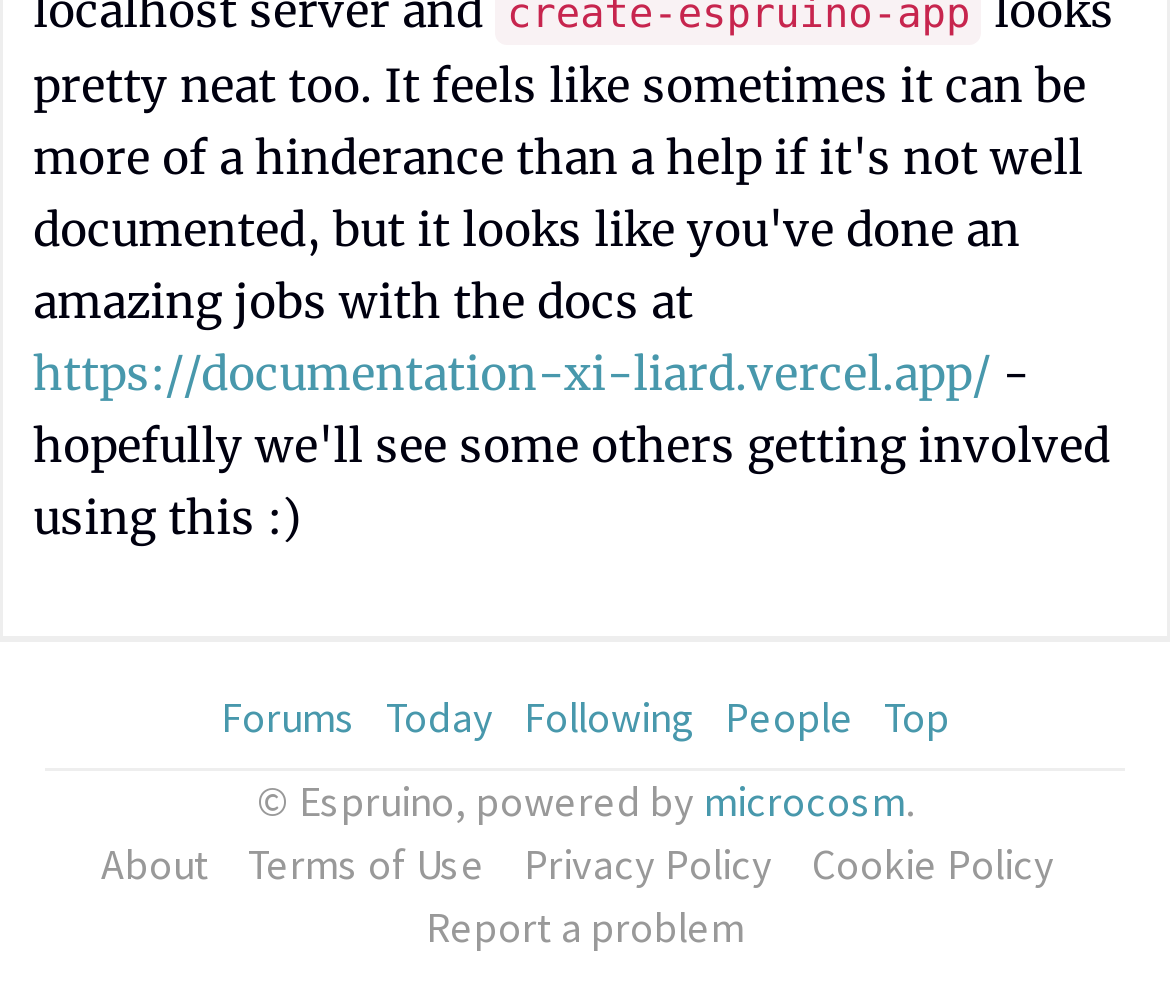Find and provide the bounding box coordinates for the UI element described with: "Today".

[0.329, 0.687, 0.422, 0.74]